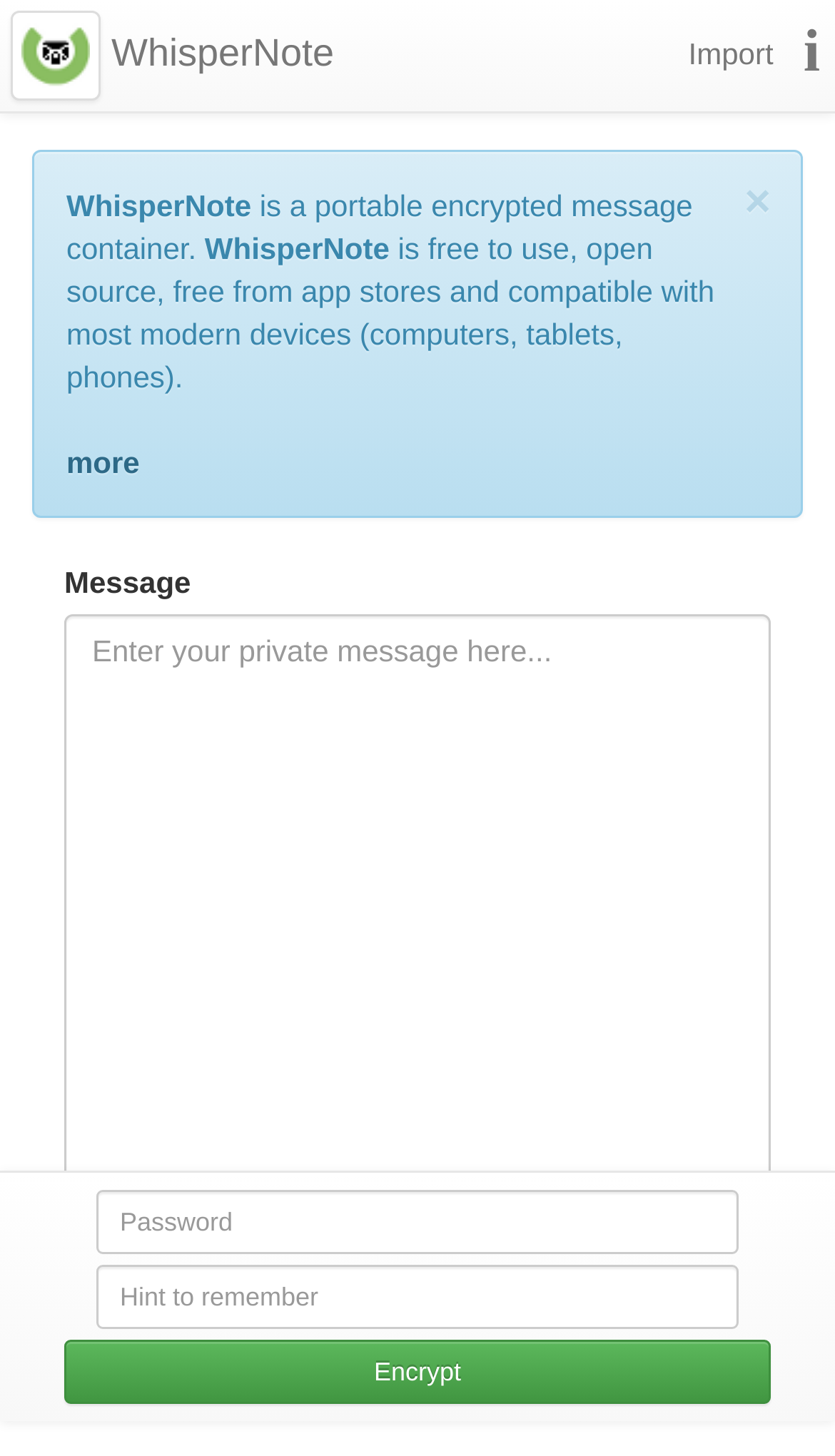What can be attached to the note?
Carefully analyze the image and provide a thorough answer to the question.

The 'Attach File' button and the 'Choose File' hidden button indicate that users can attach a file to their encrypted note. This feature allows users to add additional context or supporting documents to their notes.